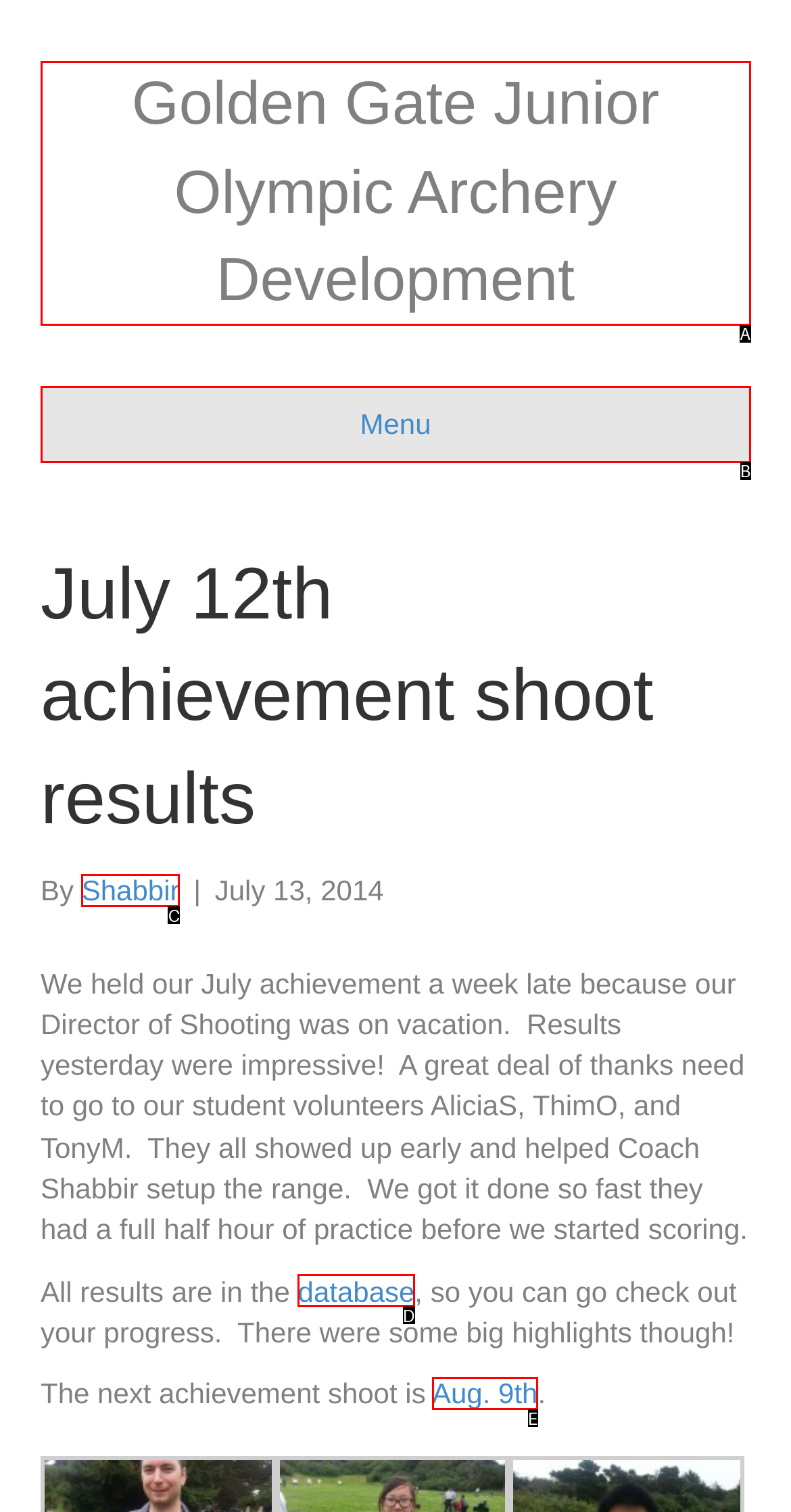Select the letter that corresponds to the UI element described as: Aug. 9th
Answer by providing the letter from the given choices.

E